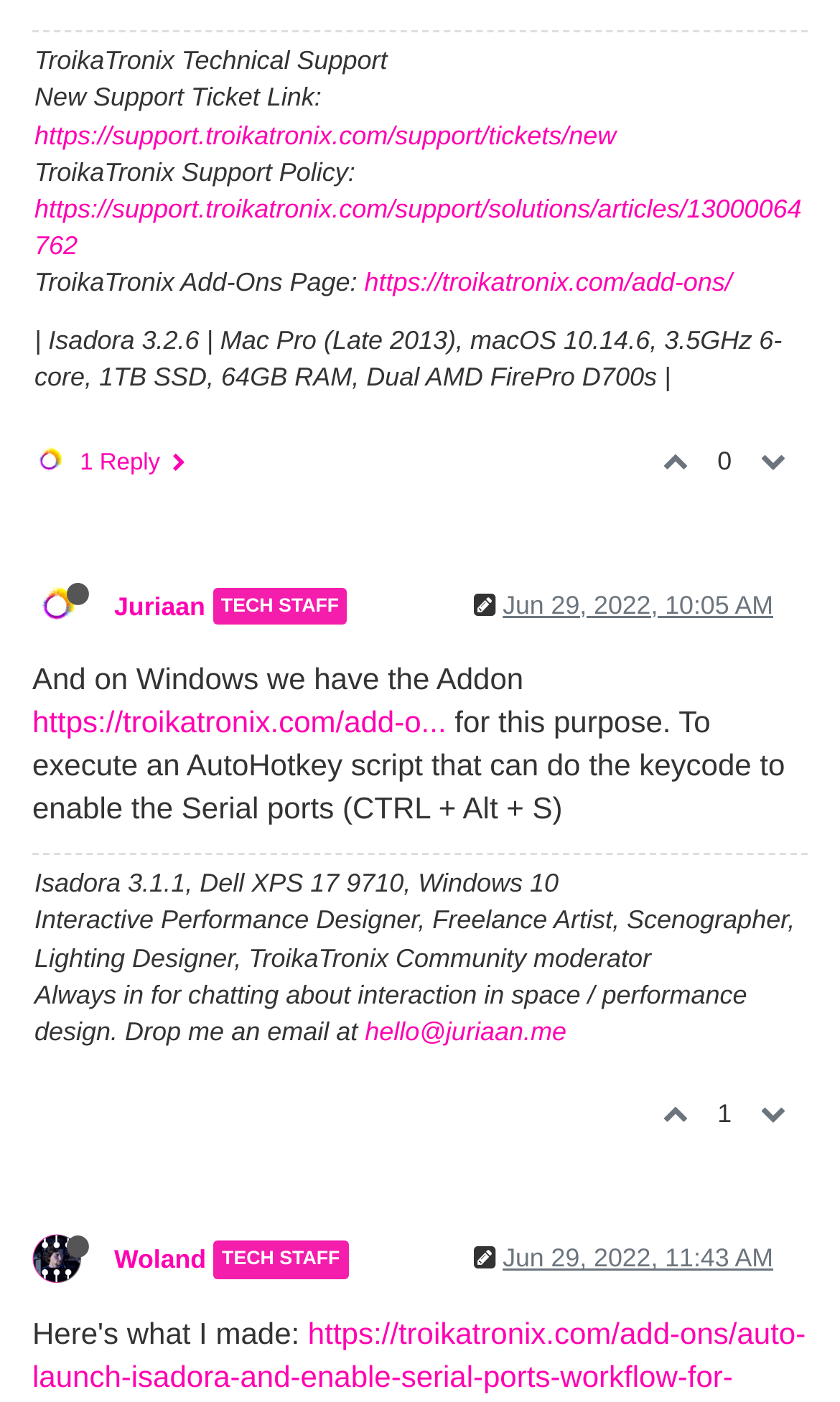What is the name of the technical support?
Use the screenshot to answer the question with a single word or phrase.

TroikaTronix Technical Support